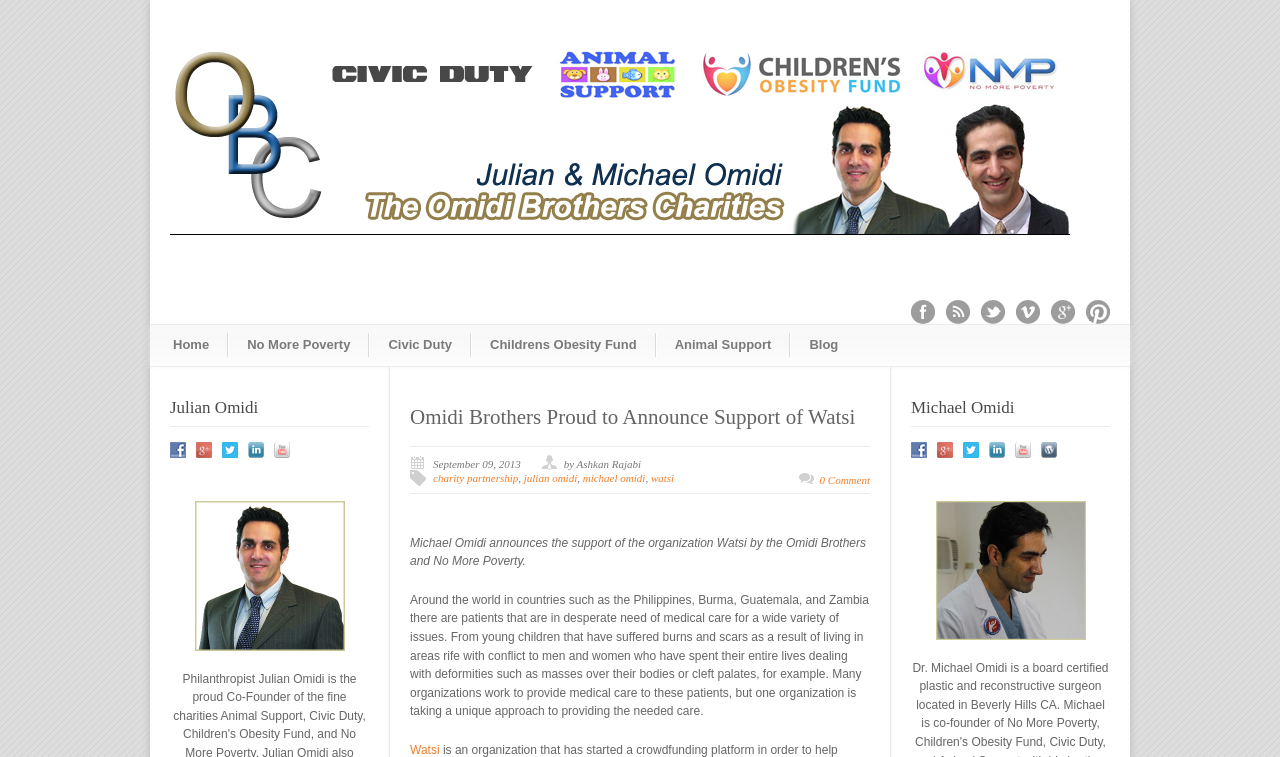Specify the bounding box coordinates of the region I need to click to perform the following instruction: "Check the charity partnership". The coordinates must be four float numbers in the range of 0 to 1, i.e., [left, top, right, bottom].

[0.338, 0.623, 0.405, 0.639]